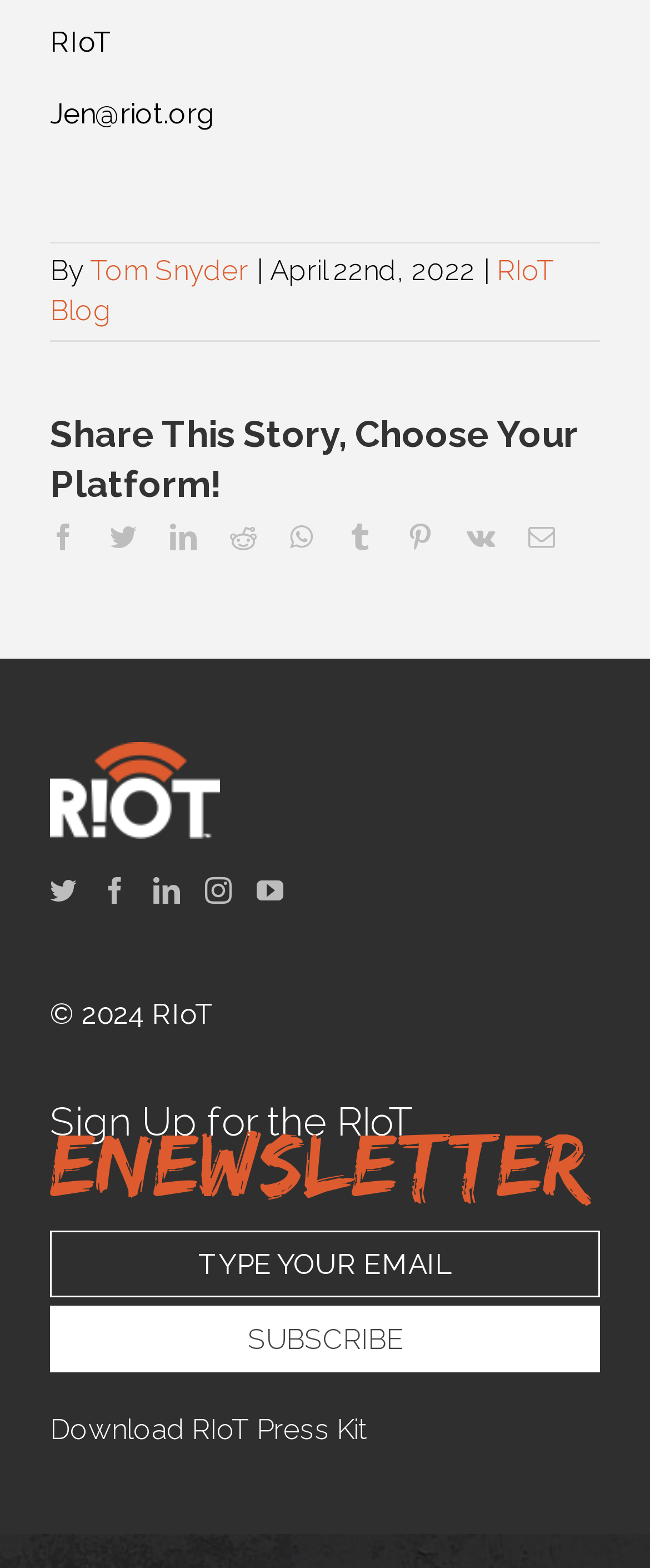Find the bounding box coordinates for the area that should be clicked to accomplish the instruction: "Click on the menu".

None